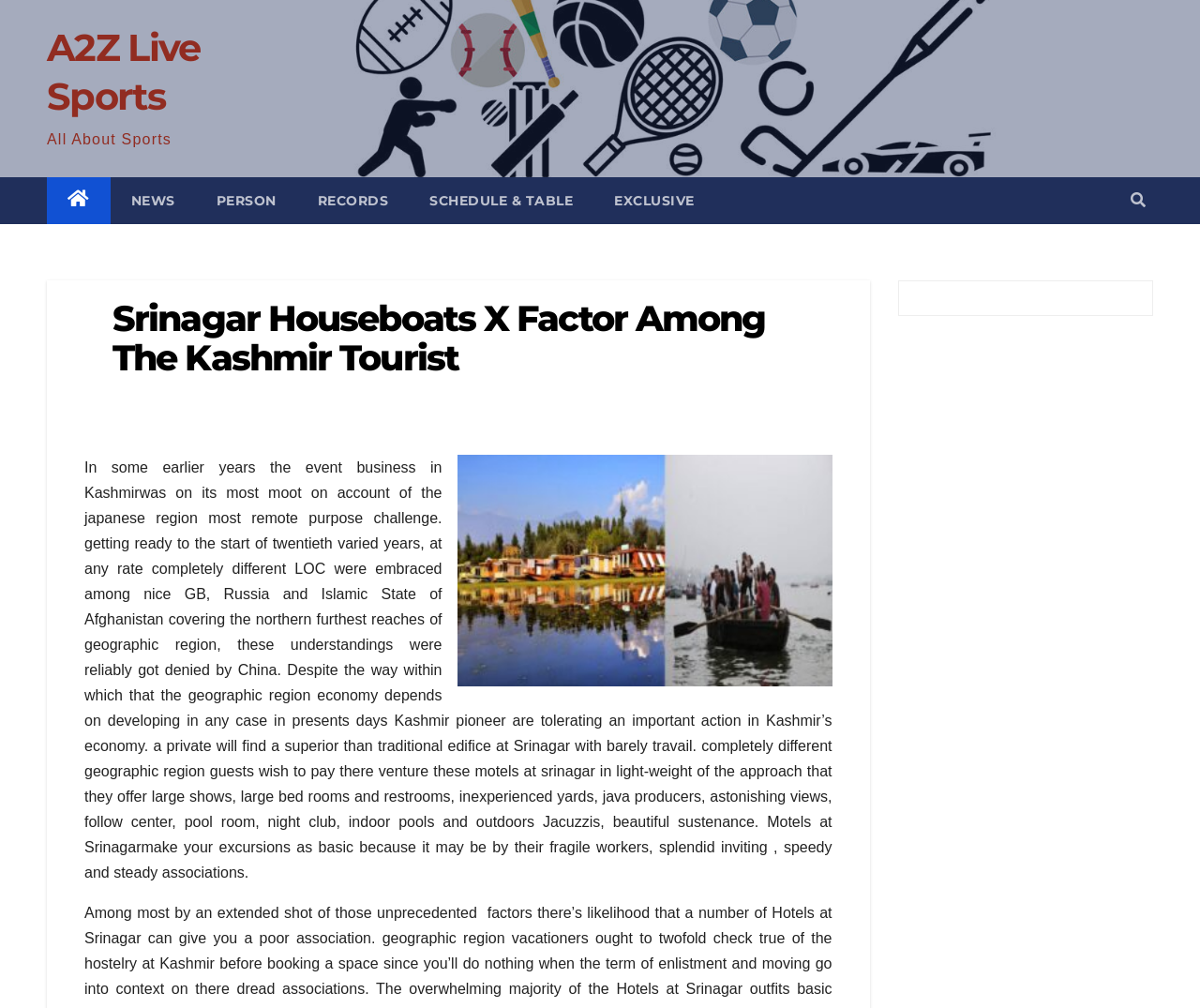Use a single word or phrase to answer the question:
What is the text of the first link on the webpage?

A2Z Live Sports